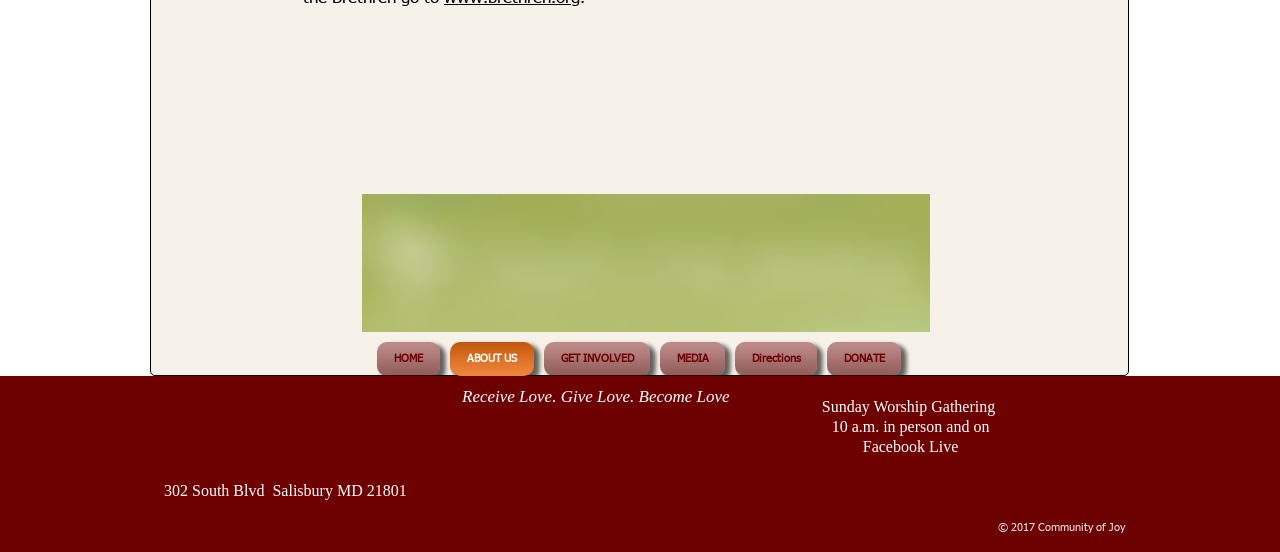Please provide the bounding box coordinates for the element that needs to be clicked to perform the following instruction: "Get directions to the church". The coordinates should be given as four float numbers between 0 and 1, i.e., [left, top, right, bottom].

[0.128, 0.873, 0.318, 0.904]